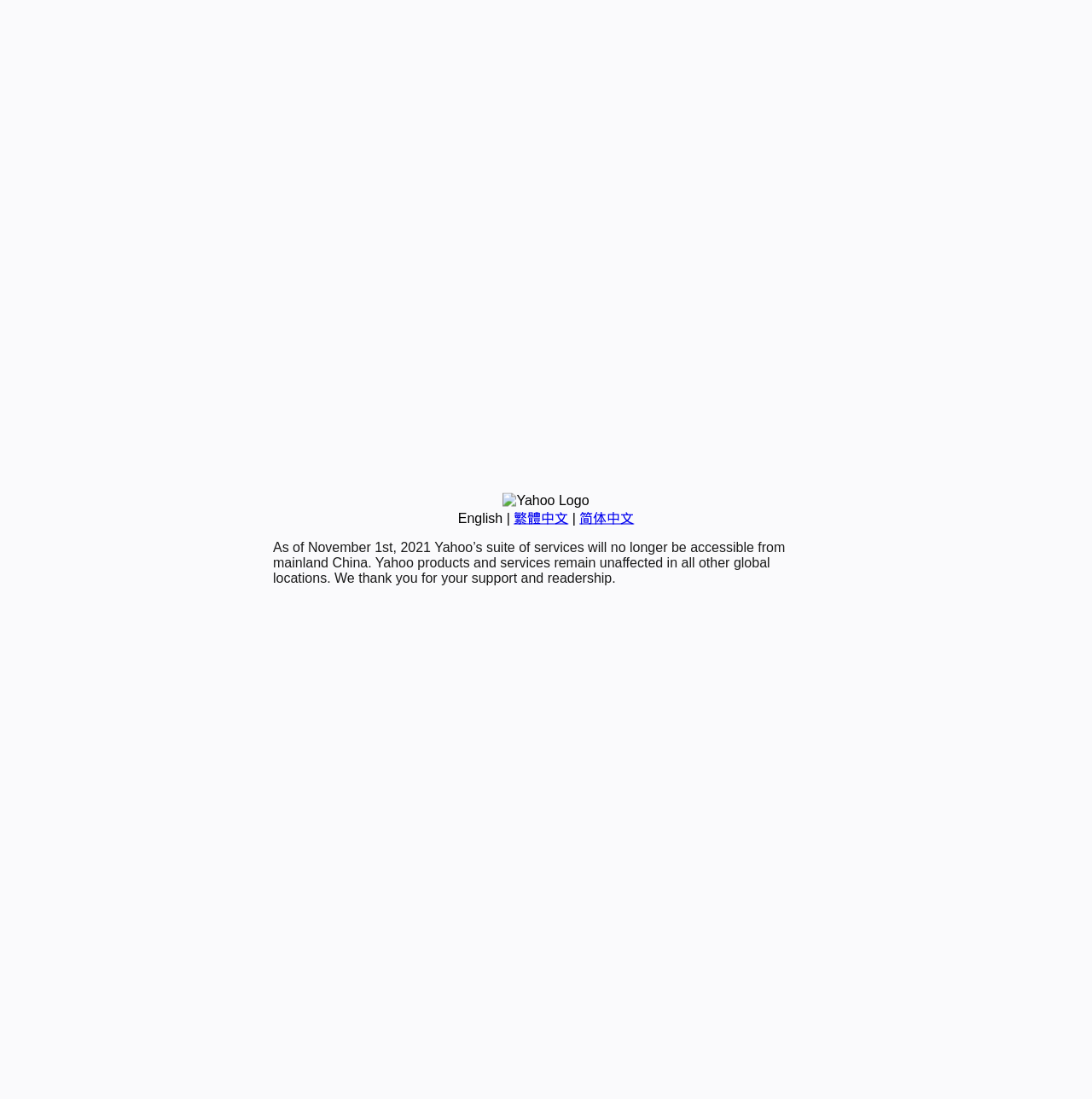Bounding box coordinates are given in the format (top-left x, top-left y, bottom-right x, bottom-right y). All values should be floating point numbers between 0 and 1. Provide the bounding box coordinate for the UI element described as: 繁體中文

[0.47, 0.465, 0.52, 0.478]